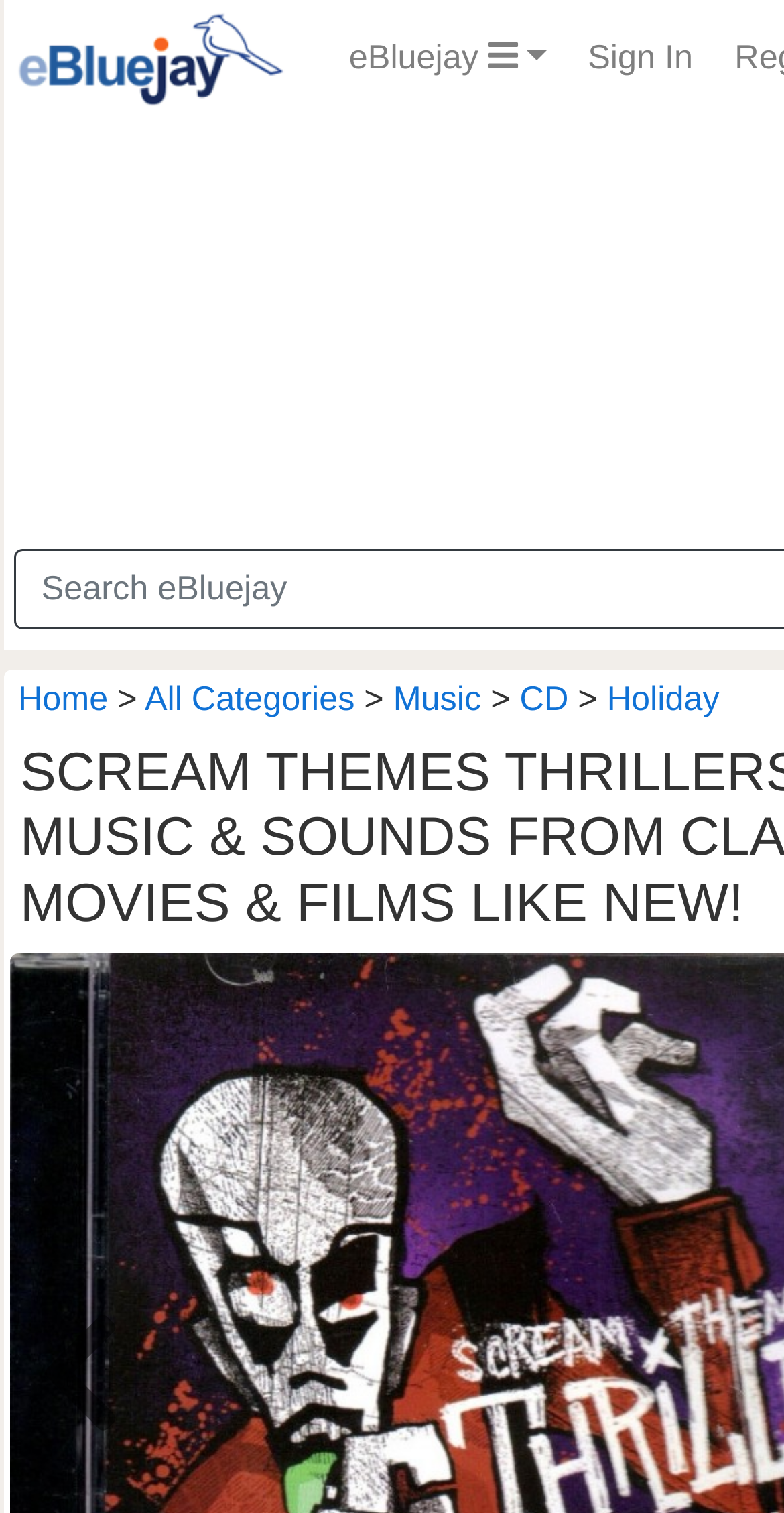Please locate and generate the primary heading on this webpage.

SCREAM THEMES THRILLERS MUSIC & SOUNDS FROM CLASSIC MOVIES & FILMS LIKE NEW!